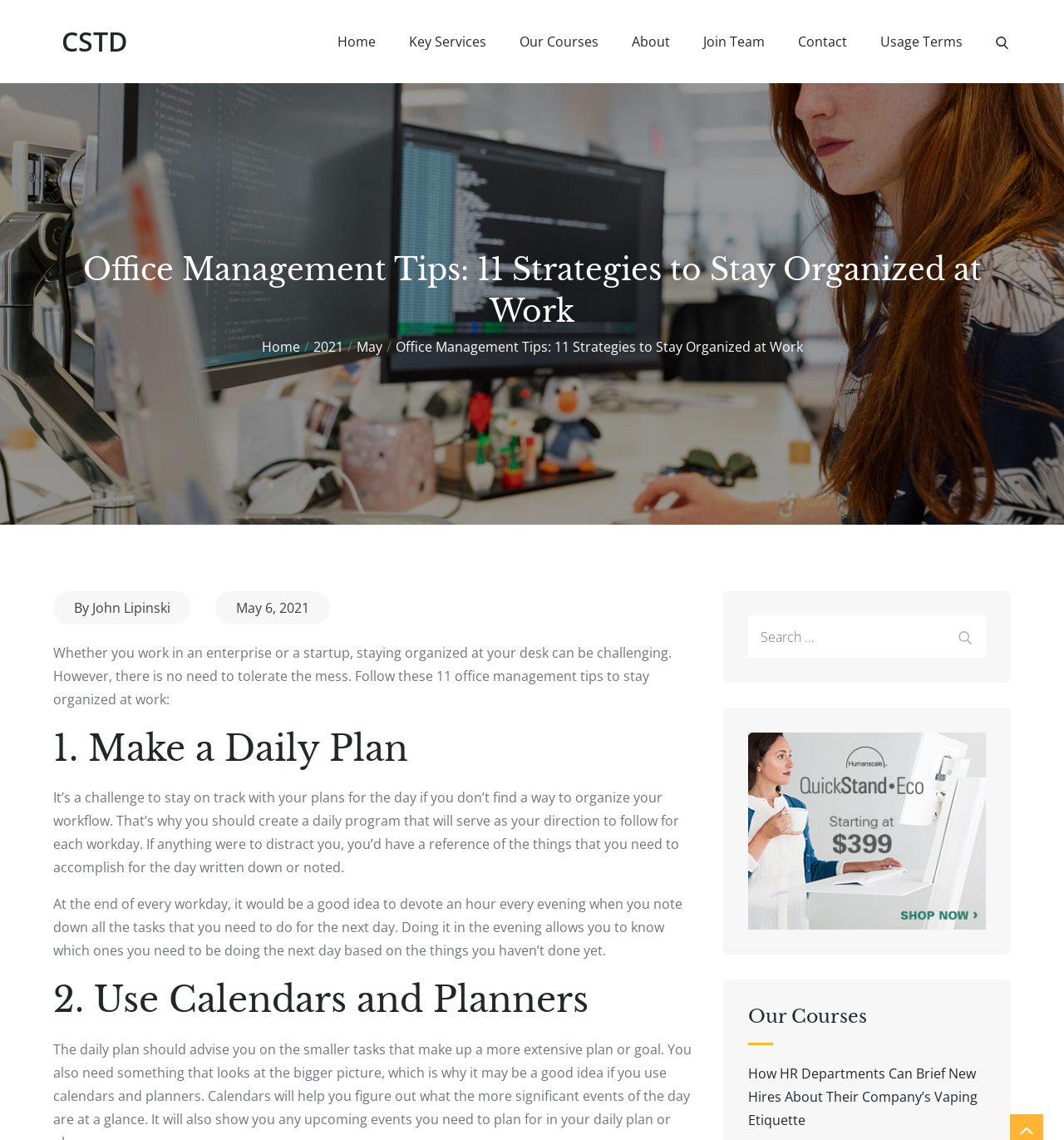Given the webpage screenshot and the description, determine the bounding box coordinates (top-left x, top-left y, bottom-right x, bottom-right y) that define the location of the UI element matching this description: Usage Terms

[0.813, 0.0, 0.919, 0.073]